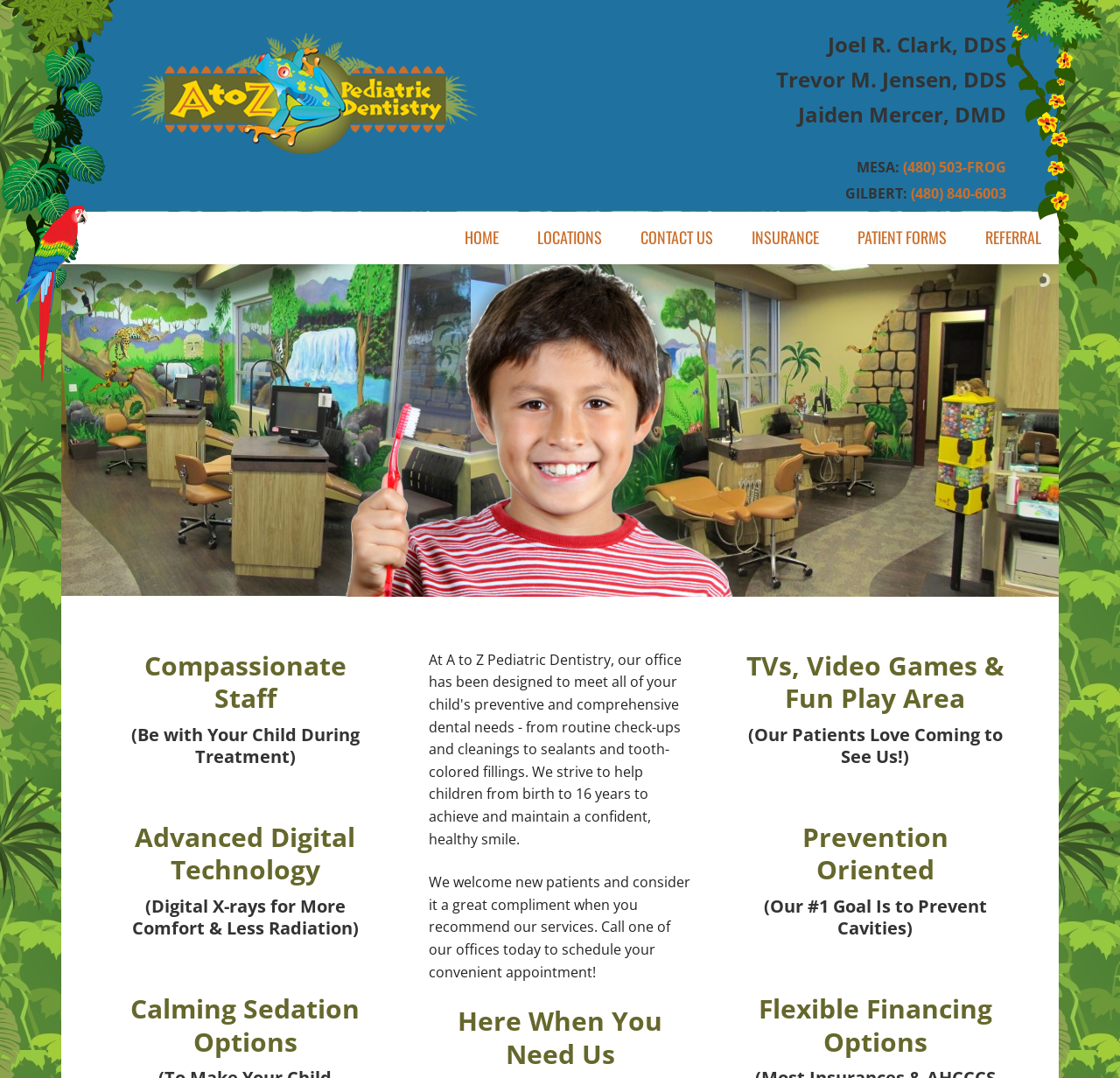Ascertain the bounding box coordinates for the UI element detailed here: "PATIENT FORMS". The coordinates should be provided as [left, top, right, bottom] with each value being a float between 0 and 1.

[0.75, 0.196, 0.861, 0.244]